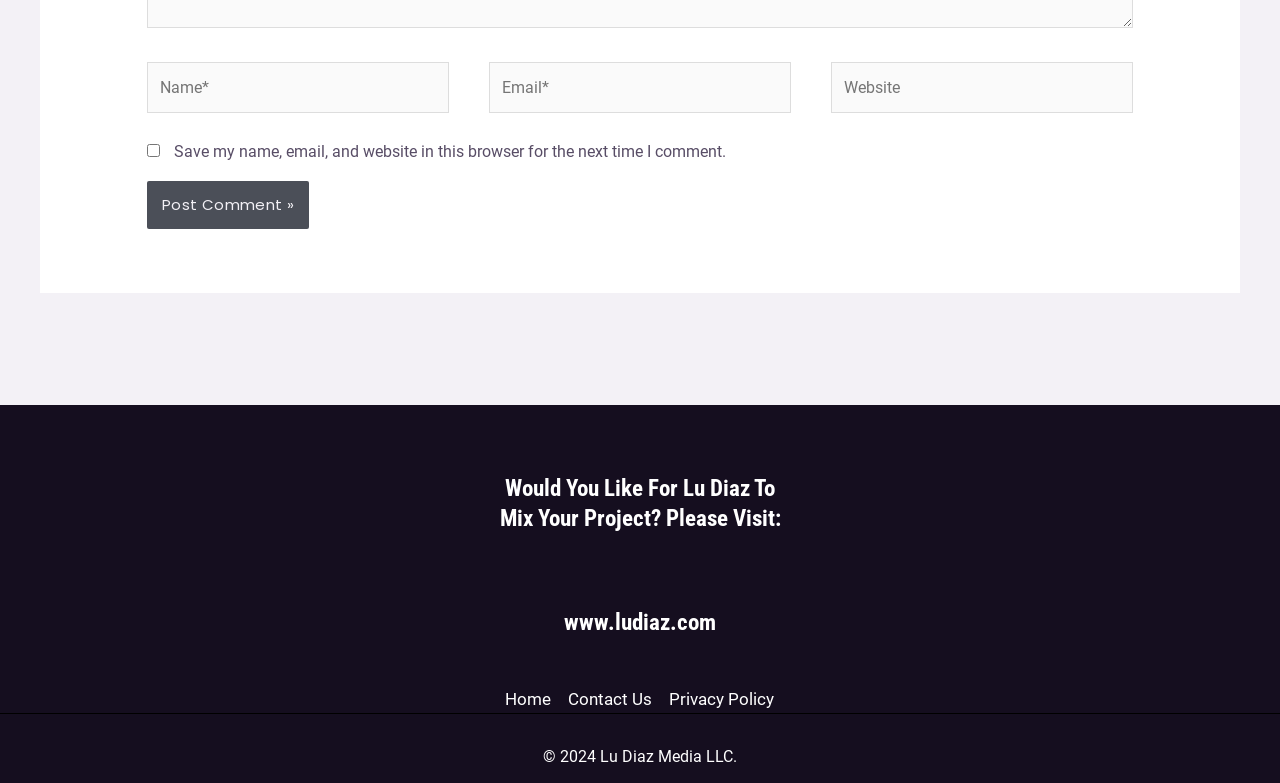Can you find the bounding box coordinates for the UI element given this description: "www.ludiaz.com"? Provide the coordinates as four float numbers between 0 and 1: [left, top, right, bottom].

[0.441, 0.778, 0.559, 0.813]